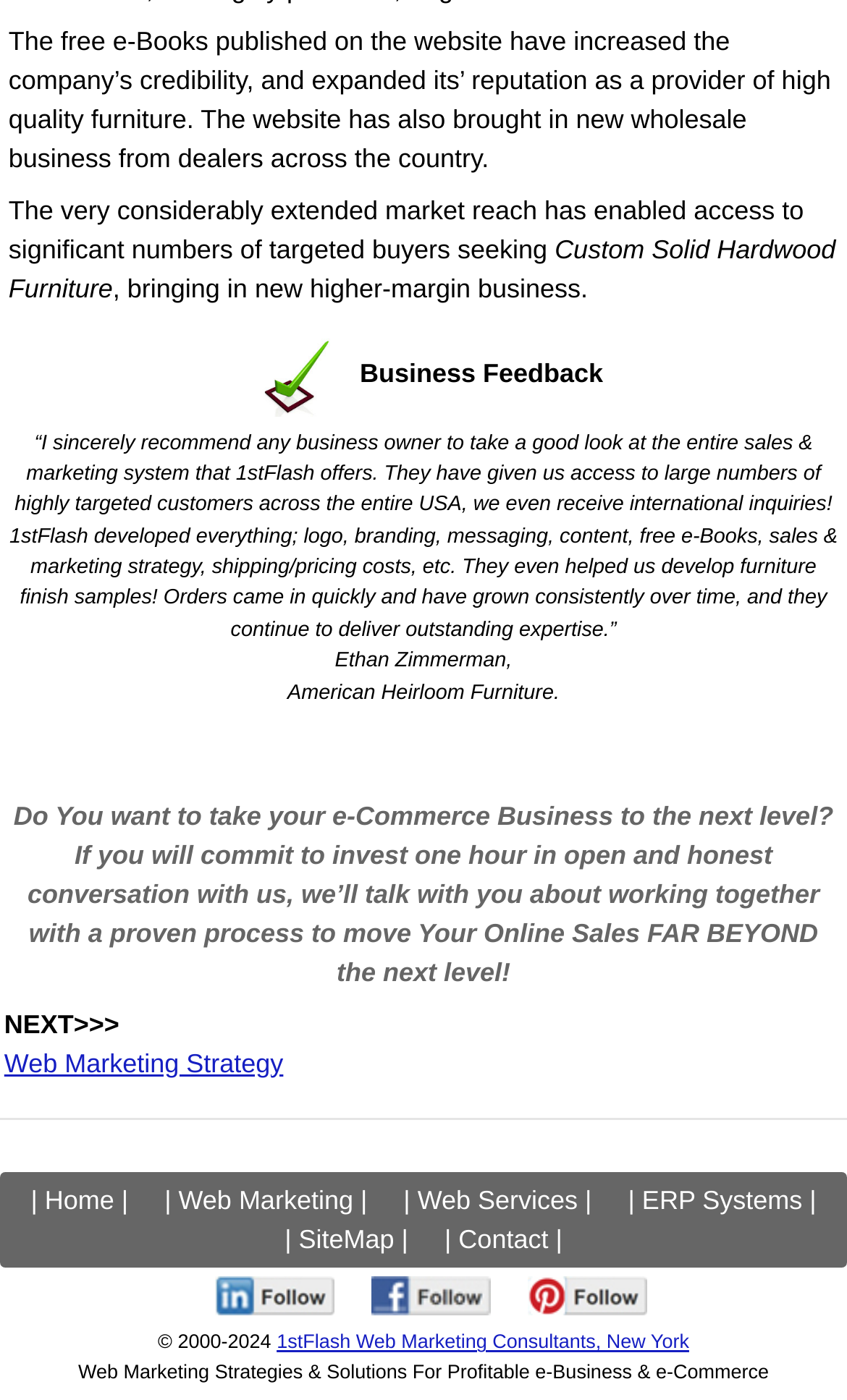Please specify the bounding box coordinates of the area that should be clicked to accomplish the following instruction: "Click on 'NEXT>>>'". The coordinates should consist of four float numbers between 0 and 1, i.e., [left, top, right, bottom].

[0.005, 0.72, 0.141, 0.742]